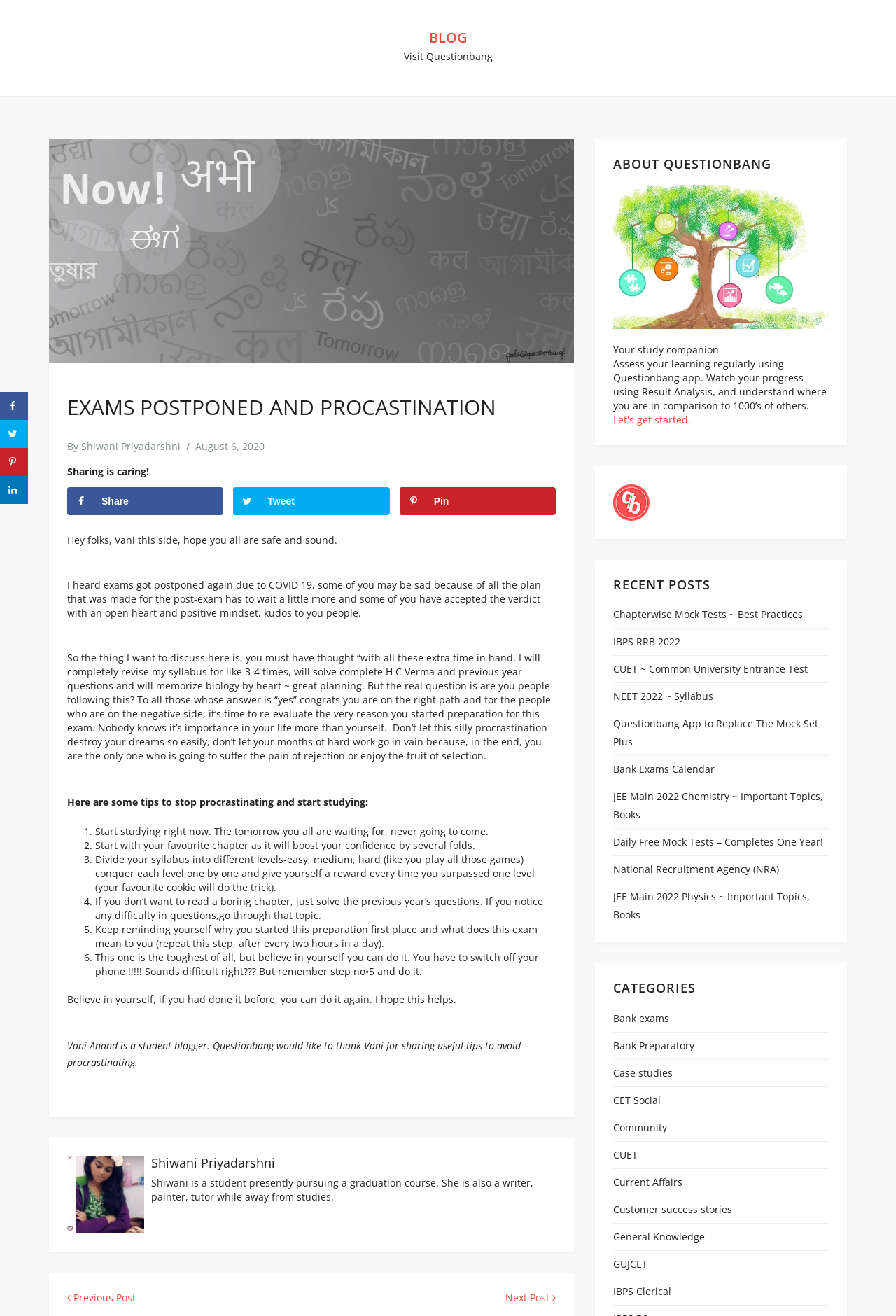From the webpage screenshot, predict the bounding box coordinates (top-left x, top-left y, bottom-right x, bottom-right y) for the UI element described here: NEET 2022 ~ Syllabus

[0.684, 0.524, 0.796, 0.534]